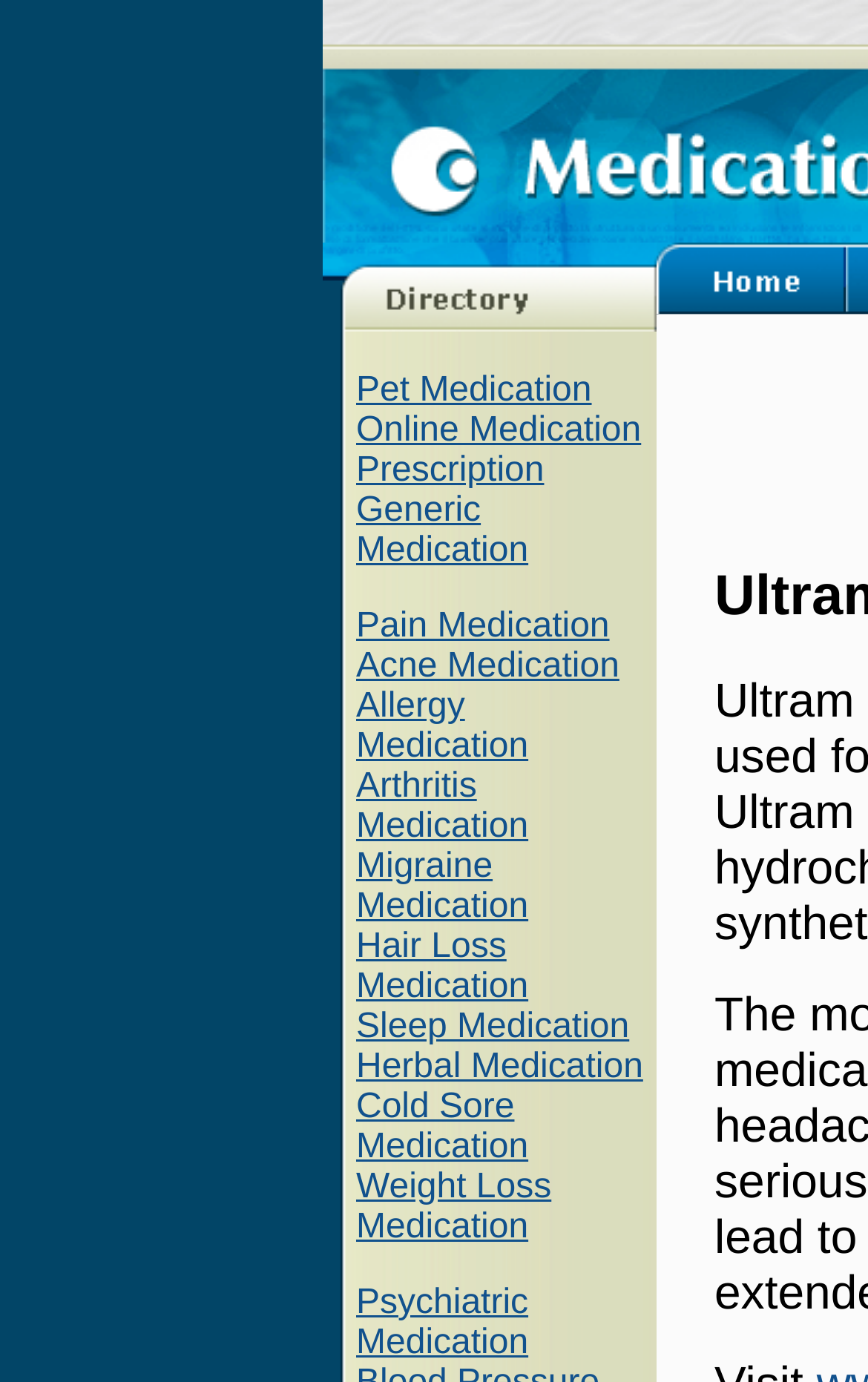Provide the bounding box coordinates of the area you need to click to execute the following instruction: "Click on Home".

[0.756, 0.206, 0.974, 0.233]